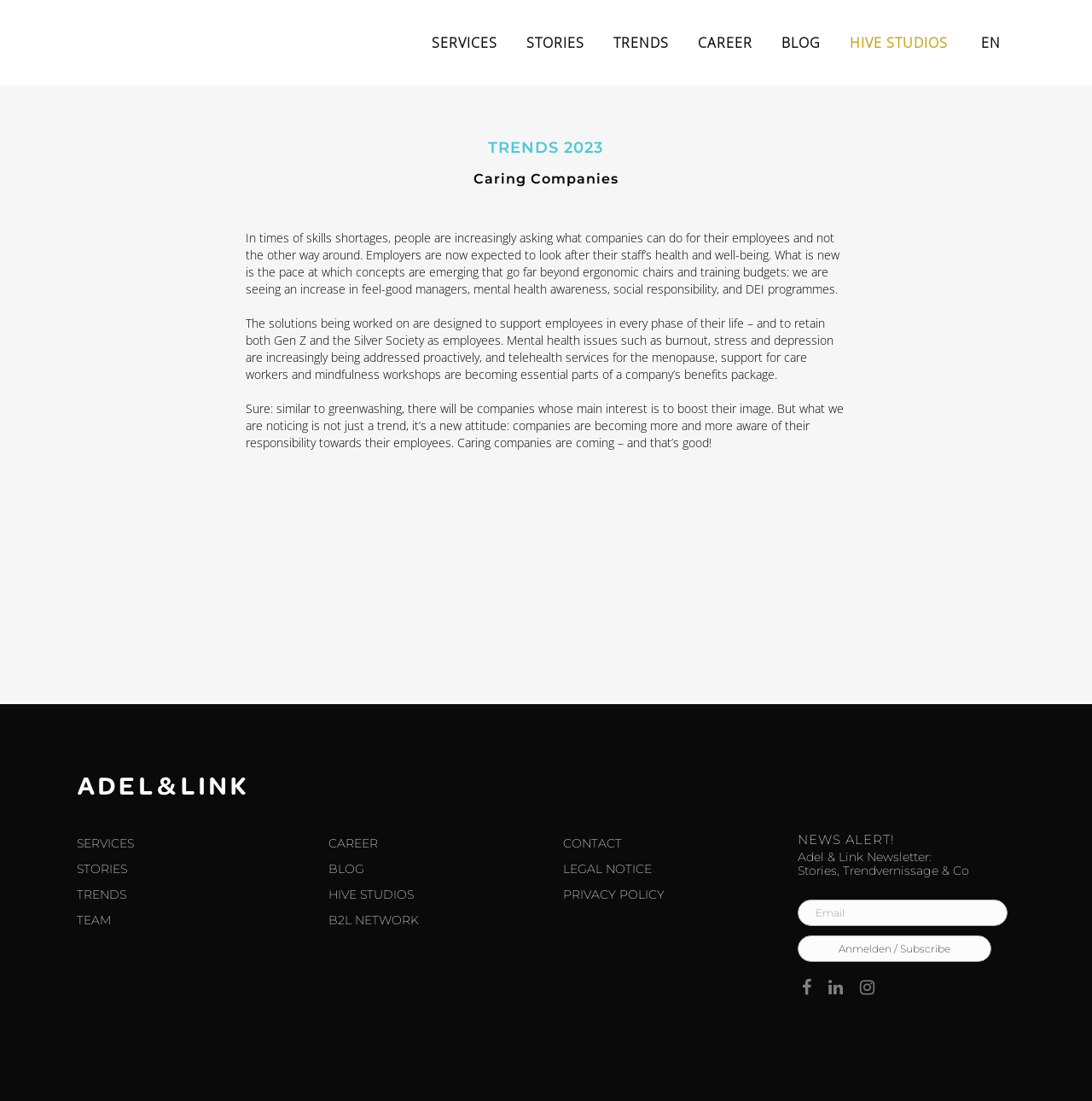Predict the bounding box of the UI element based on this description: "LEGAL NOTICE".

[0.516, 0.782, 0.597, 0.796]